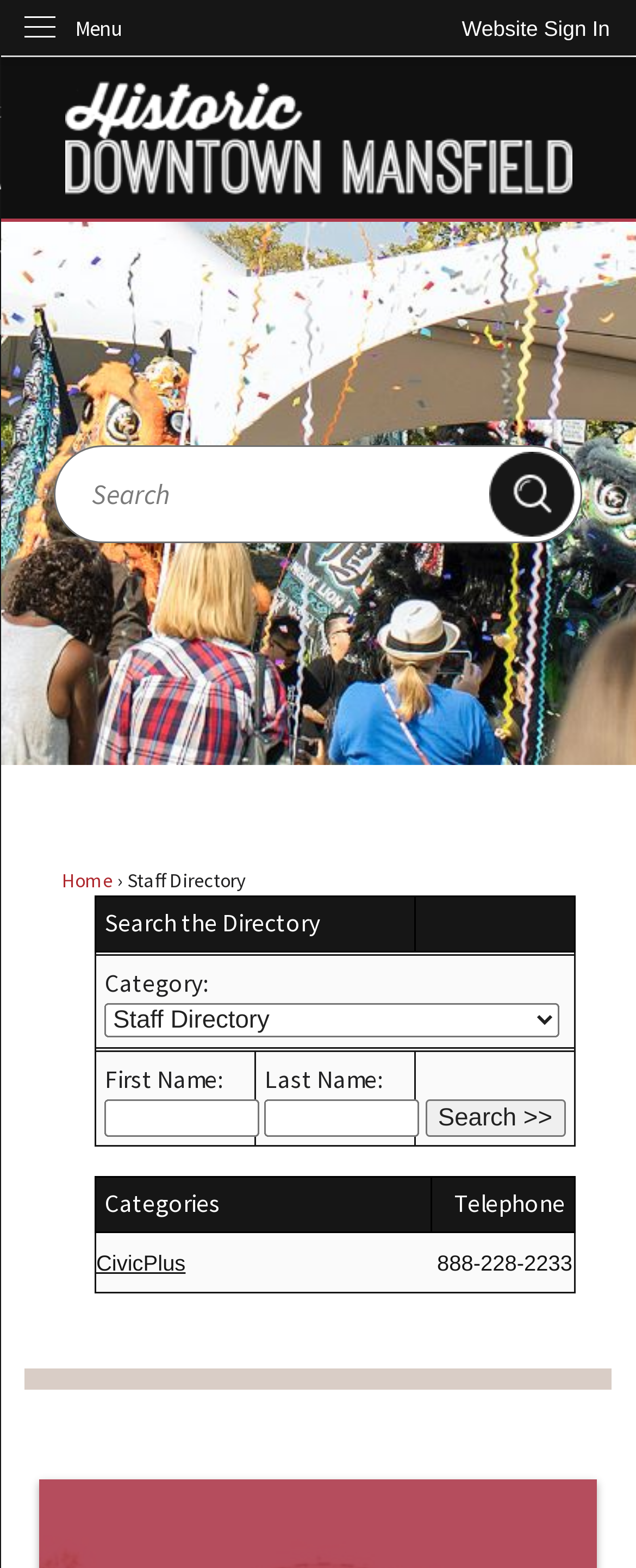Can you find the bounding box coordinates for the element to click on to achieve the instruction: "Sign in to the website"?

[0.685, 0.0, 1.0, 0.036]